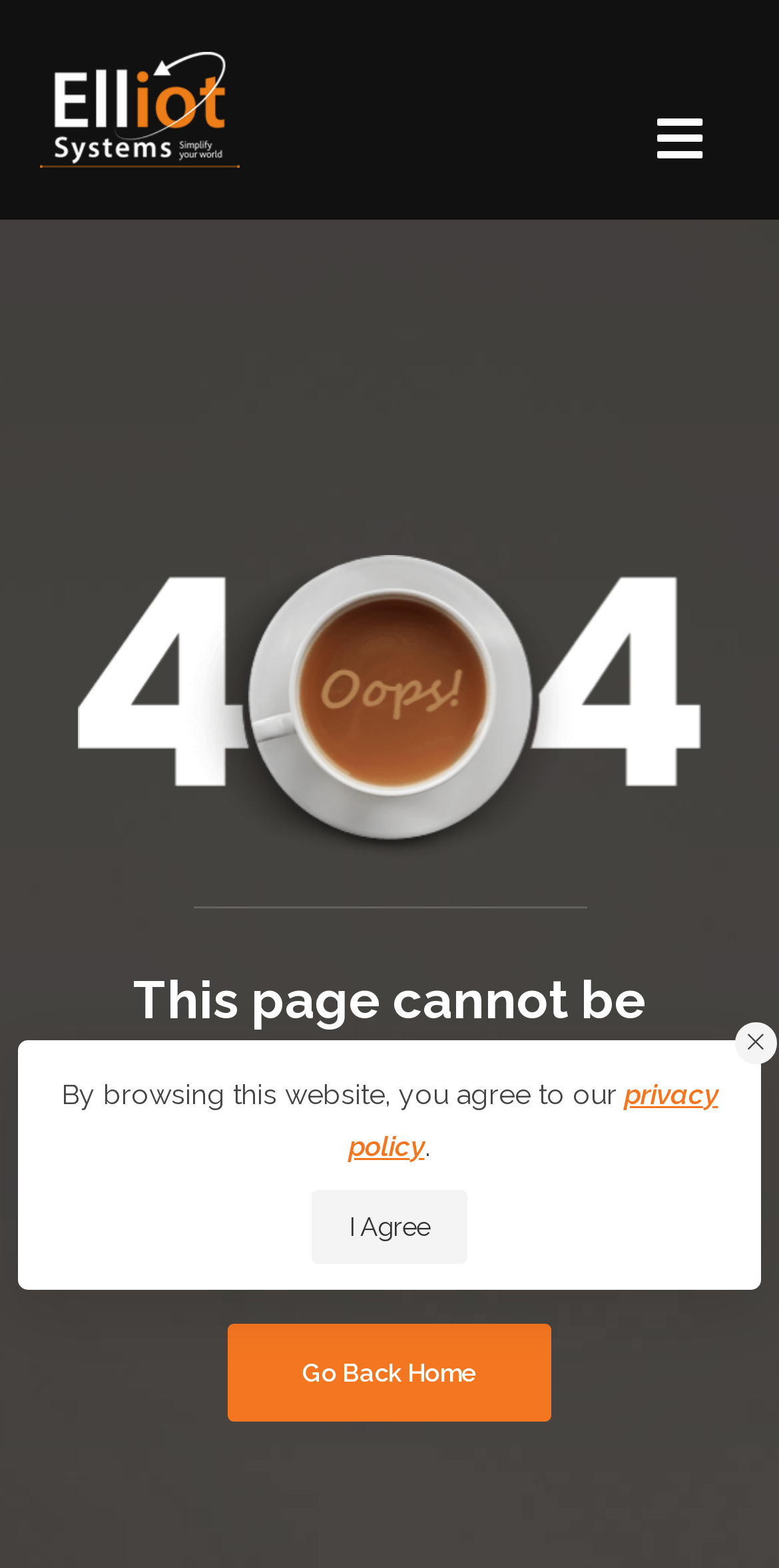What is the purpose of the 'I Agree' link?
Provide an in-depth answer to the question, covering all aspects.

The 'I Agree' link is placed next to the 'privacy policy' link, which suggests that clicking 'I Agree' implies the user's consent to the website's privacy policy.